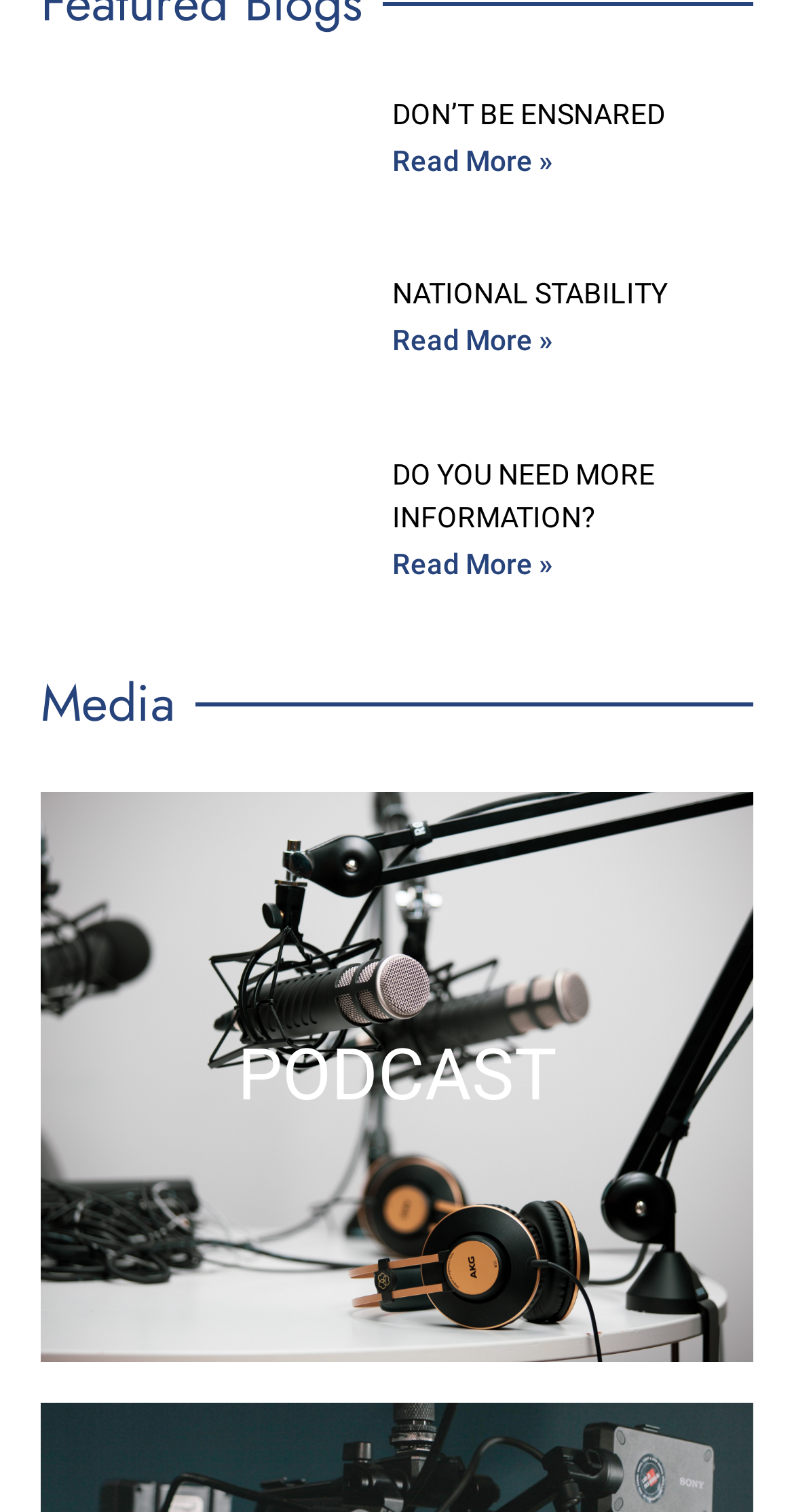What is the title of the first article?
Refer to the image and provide a concise answer in one word or phrase.

DON’T BE ENSNARED